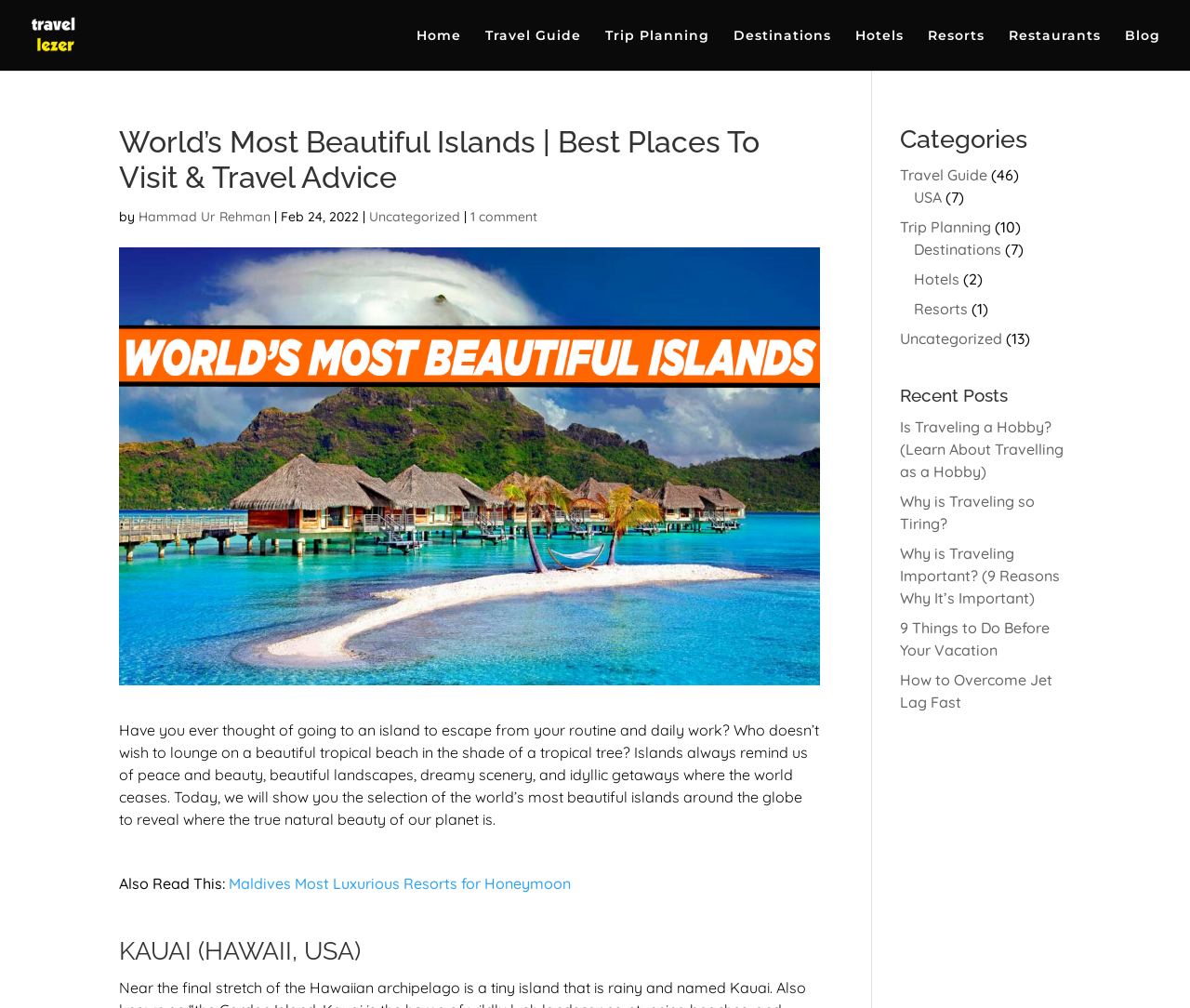Who wrote the article about beautiful islands?
Please ensure your answer to the question is detailed and covers all necessary aspects.

The author's name can be found below the main heading, where it says 'by Hammad Ur Rehman'. This suggests that Hammad Ur Rehman is the author of the article about beautiful islands.